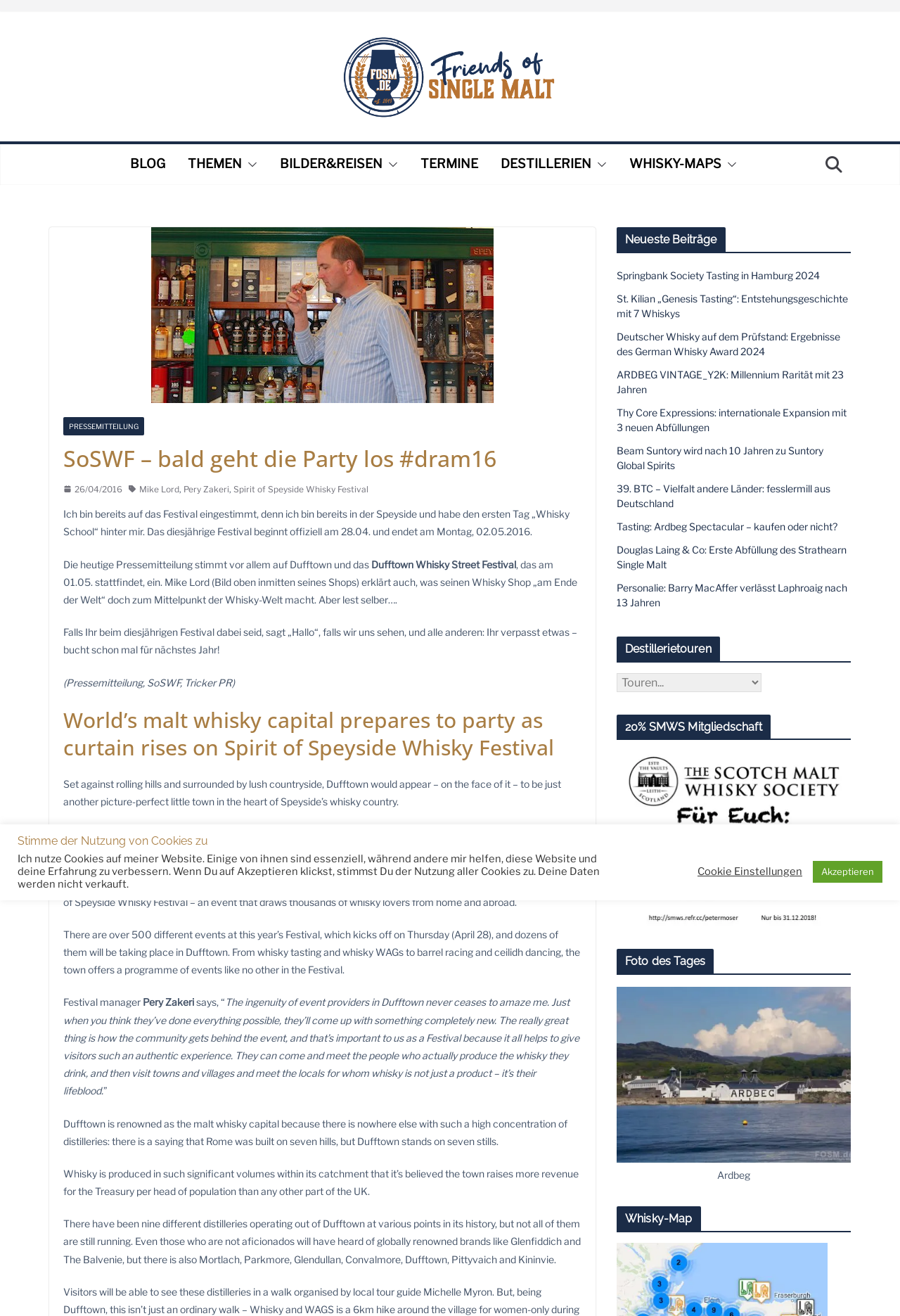Locate the bounding box of the UI element defined by this description: "Cookie Einstellungen". The coordinates should be given as four float numbers between 0 and 1, formatted as [left, top, right, bottom].

[0.775, 0.657, 0.891, 0.667]